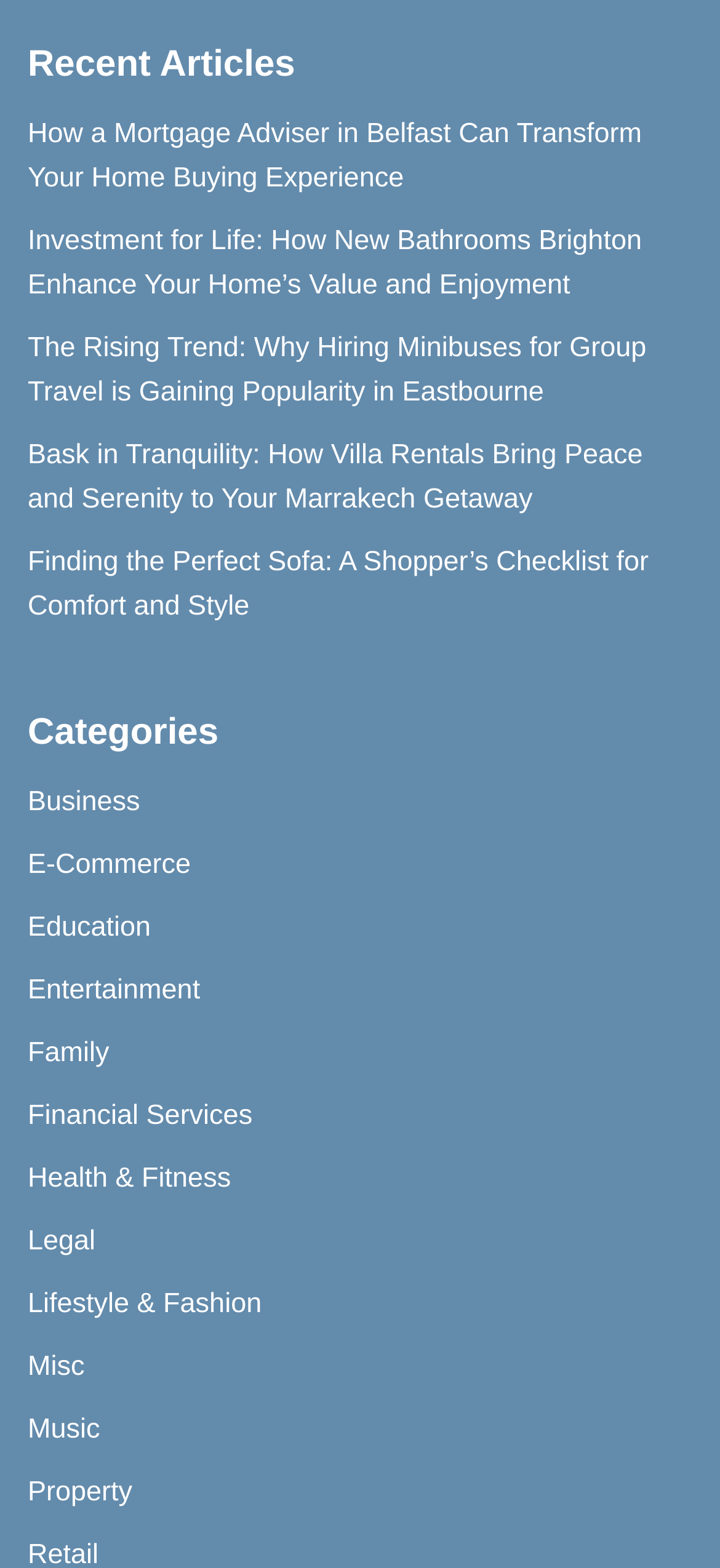Give a one-word or short-phrase answer to the following question: 
Is there a category for 'Health'?

Yes